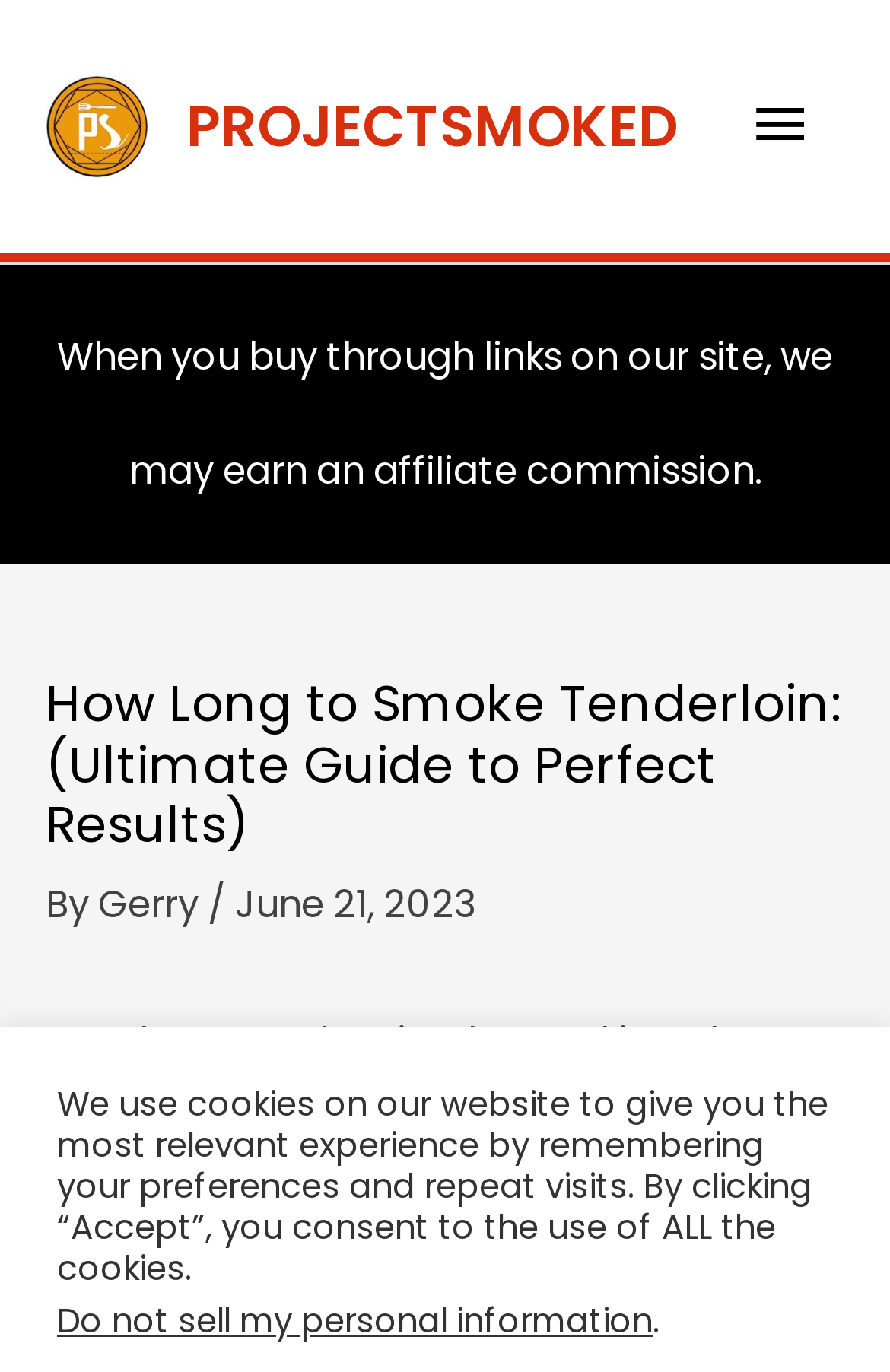What is the name of the website?
Using the image as a reference, give a one-word or short phrase answer.

PROJECTSMOKED